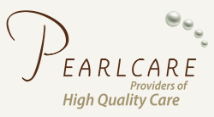Use a single word or phrase to answer the question: 
What is the tagline of Pearlcare?

Providers of High Quality Care